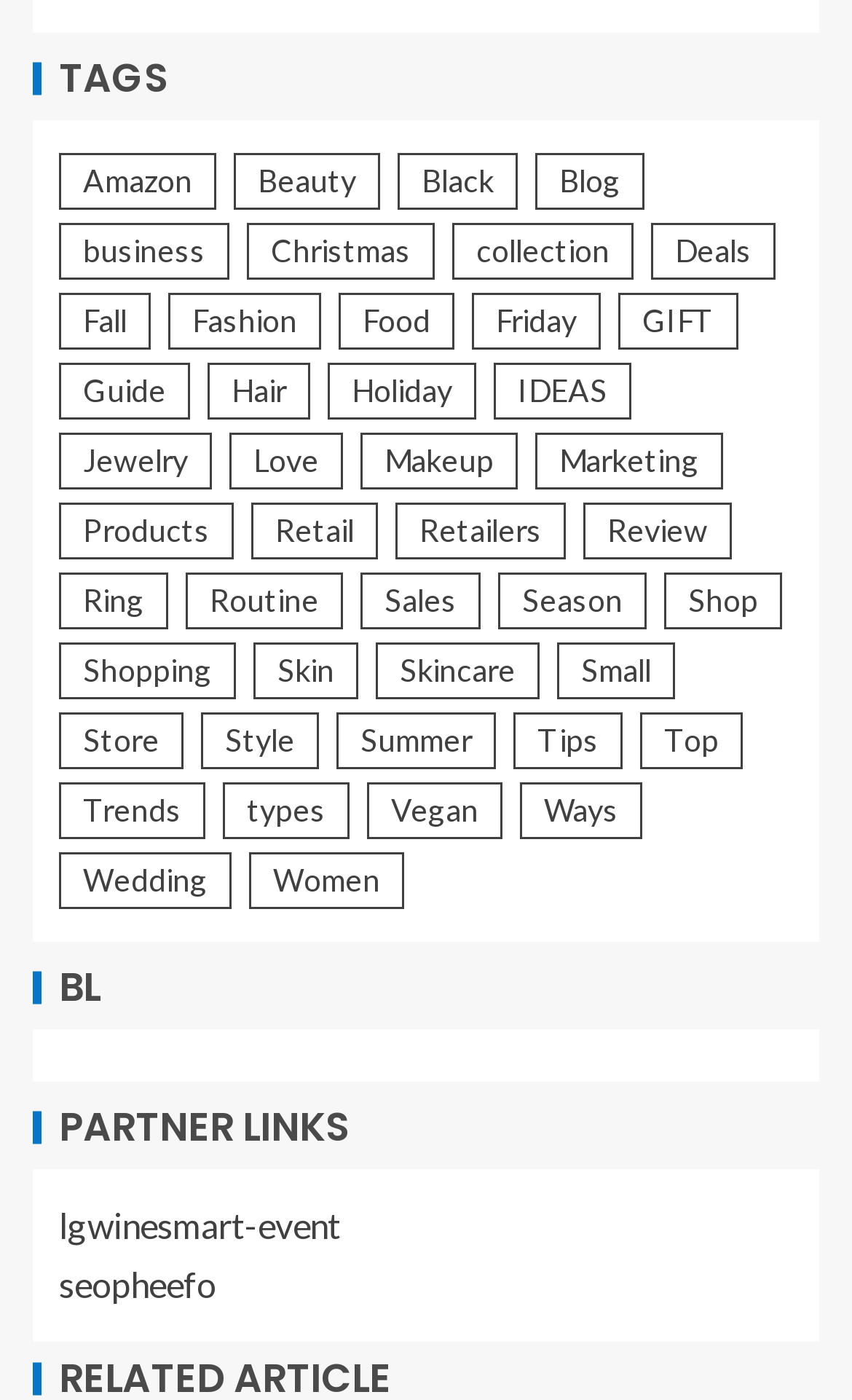Use a single word or phrase to answer the following:
What is the category with the most items?

Retail